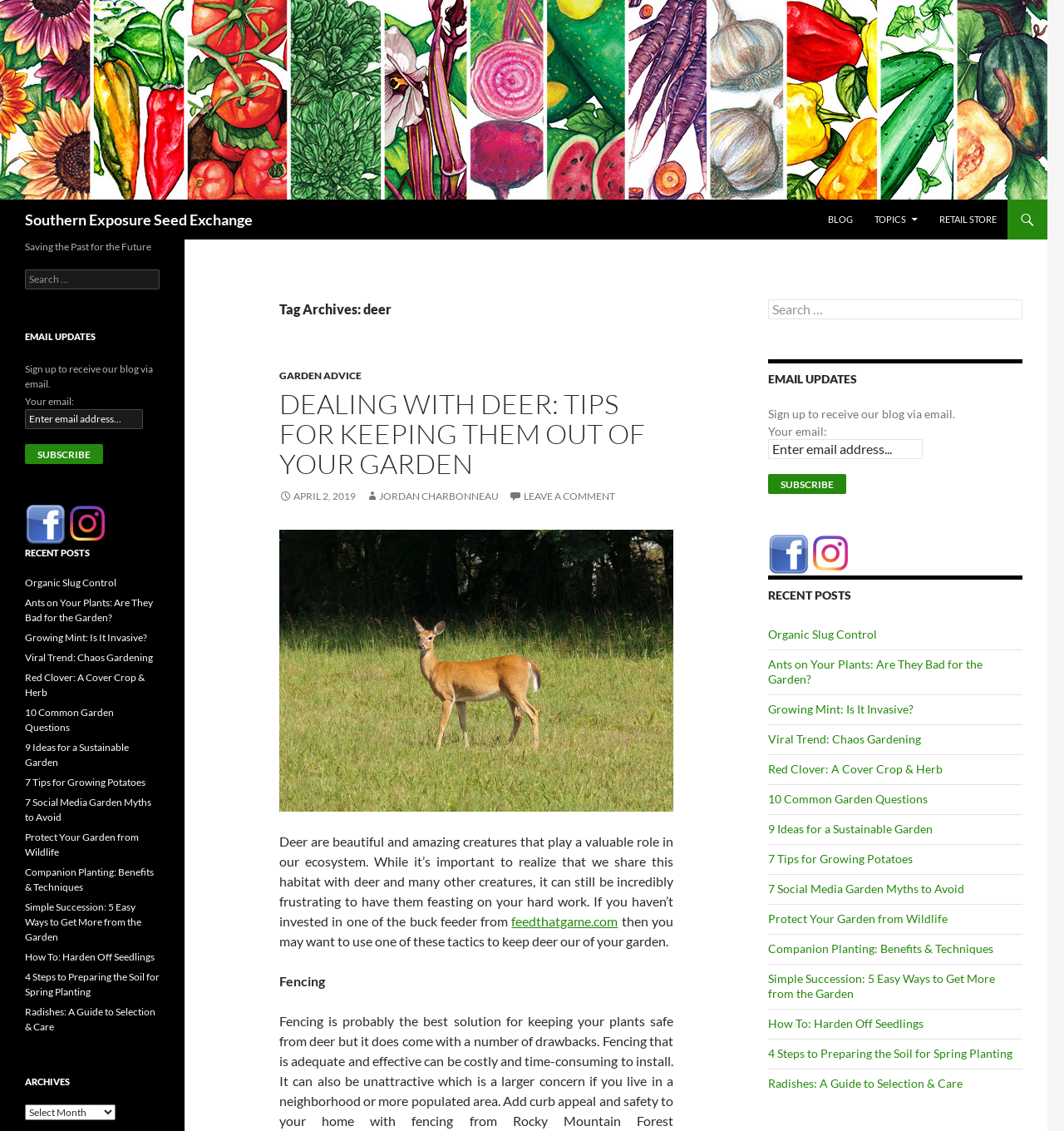Given the following UI element description: "Viral Trend: Chaos Gardening", find the bounding box coordinates in the webpage screenshot.

[0.722, 0.647, 0.866, 0.66]